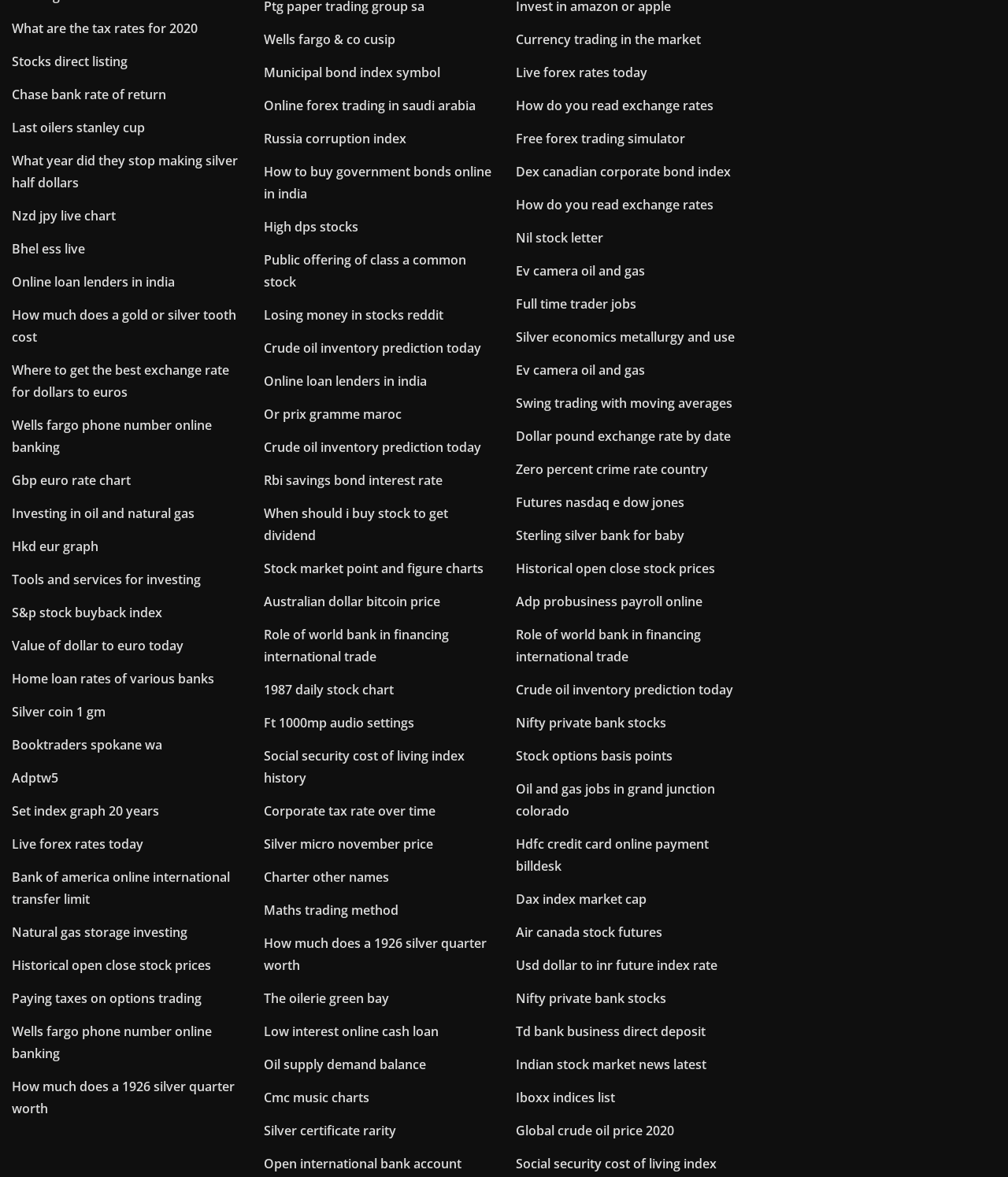Is the webpage focused on a specific geographic region?
Refer to the screenshot and answer in one word or phrase.

No